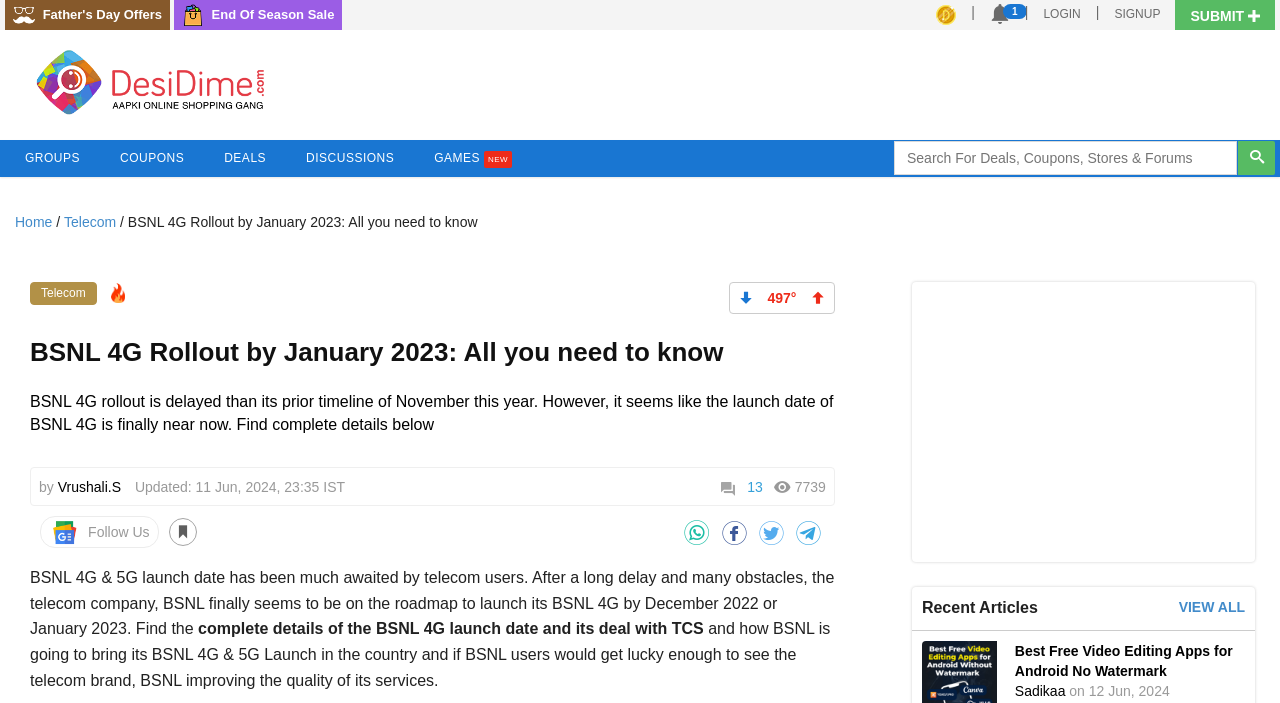Refer to the image and answer the question with as much detail as possible: How many comments does the article have?

The number of comments on the article can be determined by reading the comment count icon which shows '13'.